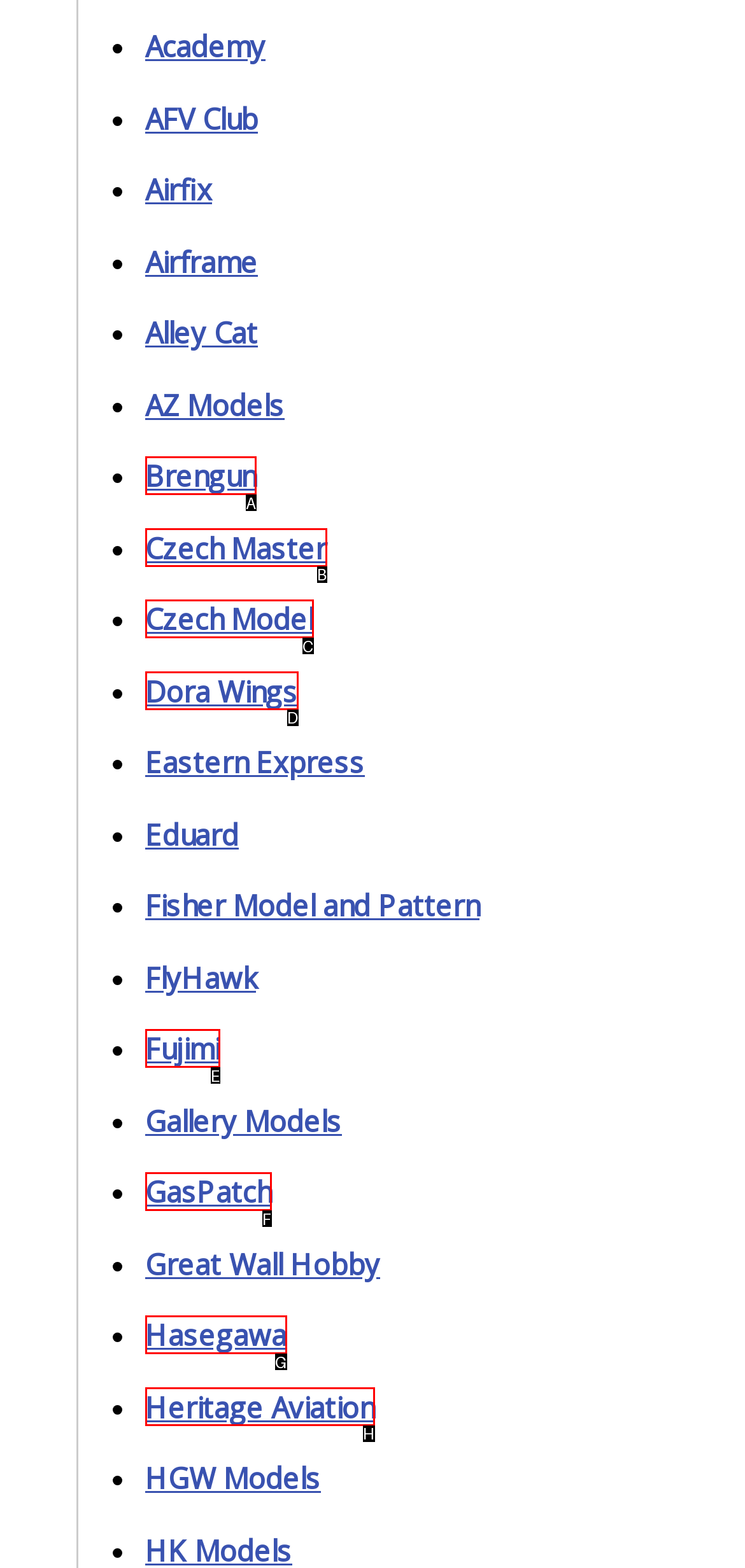Select the HTML element that corresponds to the description: Fujimi
Reply with the letter of the correct option from the given choices.

E